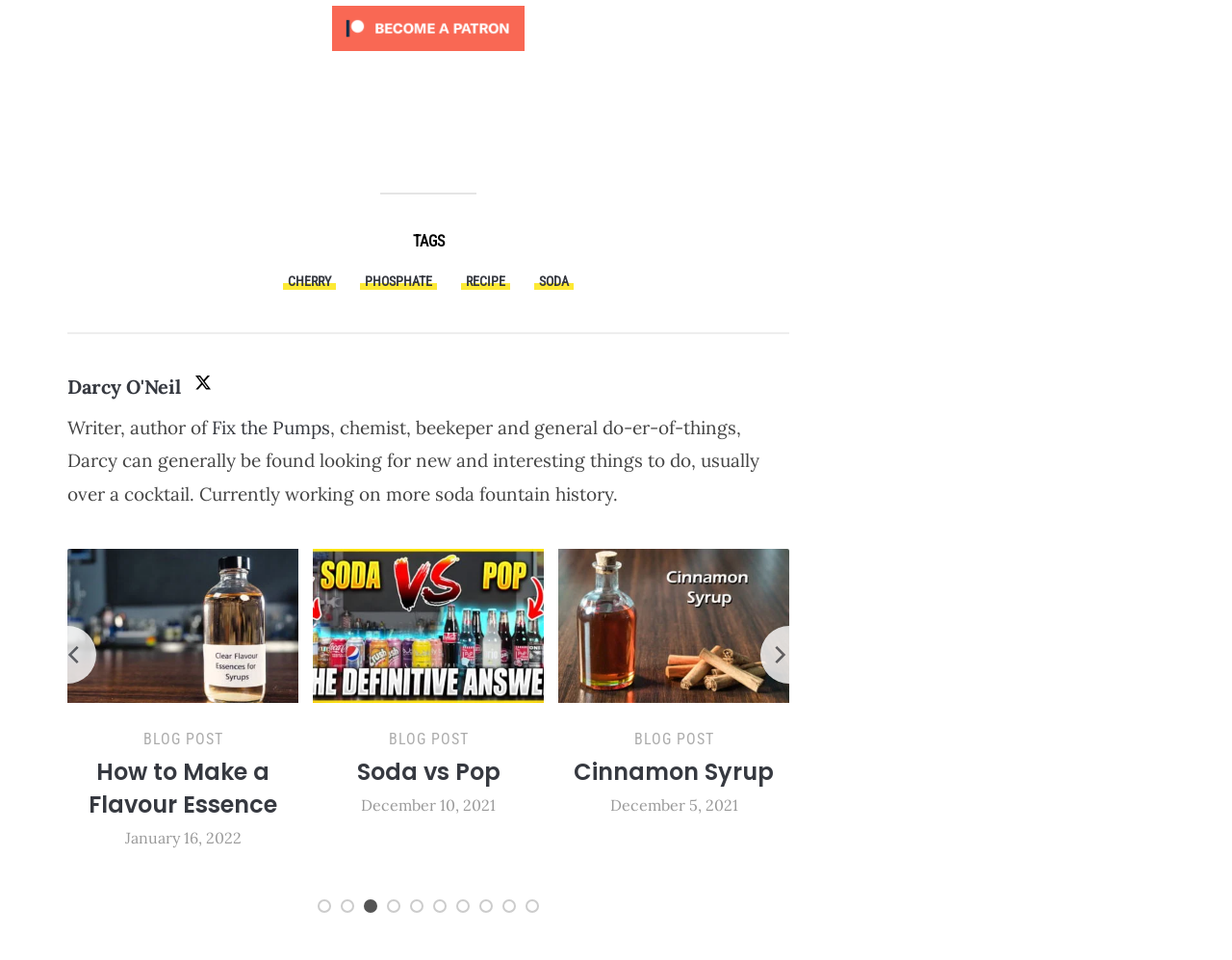What is the name of the blog post about cinnamon syrup?
Could you answer the question in a detailed manner, providing as much information as possible?

The name of the blog post about cinnamon syrup can be found in the footer section of the webpage, where there is a link with the text 'How to make cinnamon syrup for cocktails'.